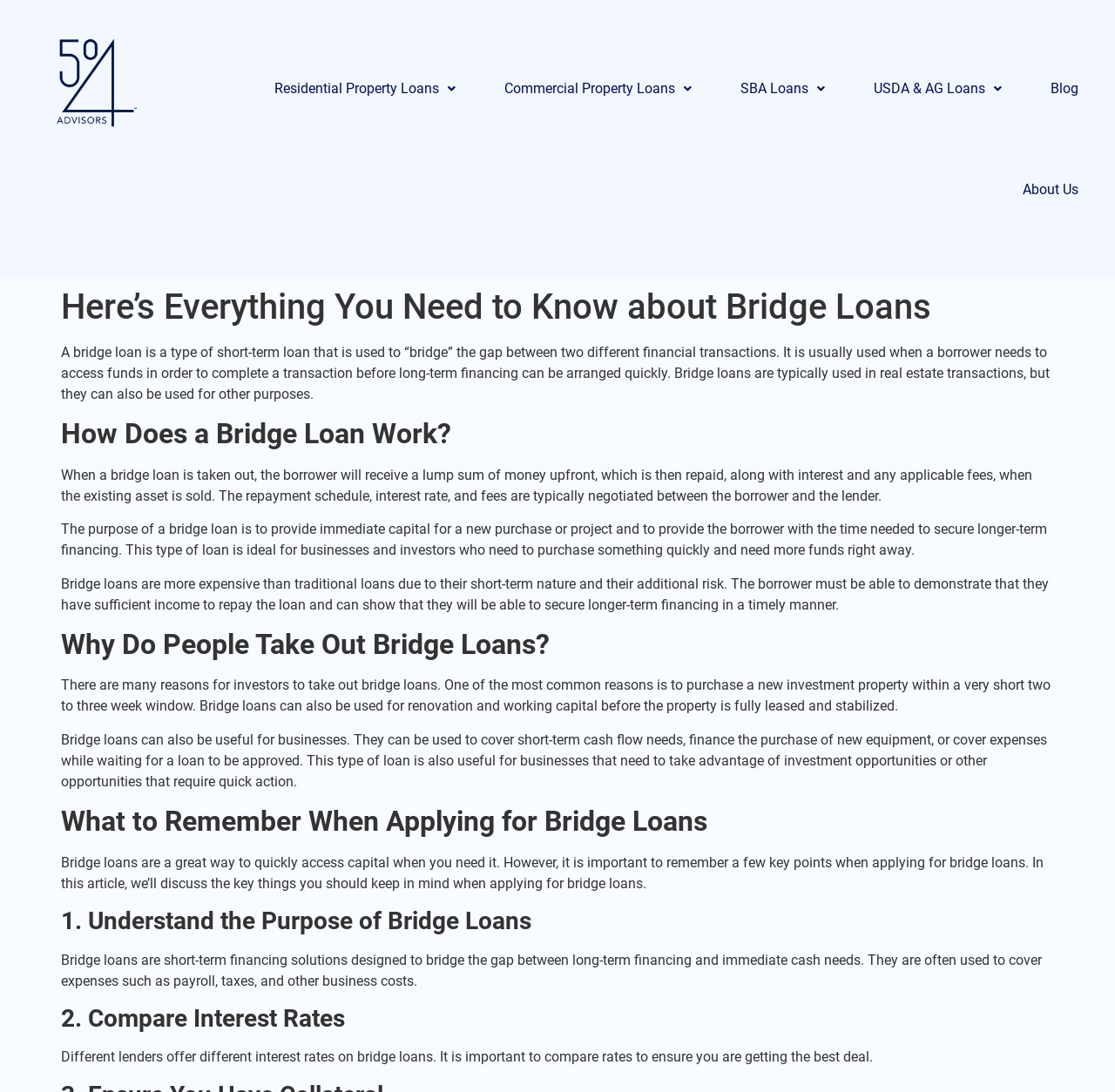For the given element description Commercial Property Loans, determine the bounding box coordinates of the UI element. The coordinates should follow the format (top-left x, top-left y, bottom-right x, bottom-right y) and be within the range of 0 to 1.

[0.43, 0.035, 0.642, 0.128]